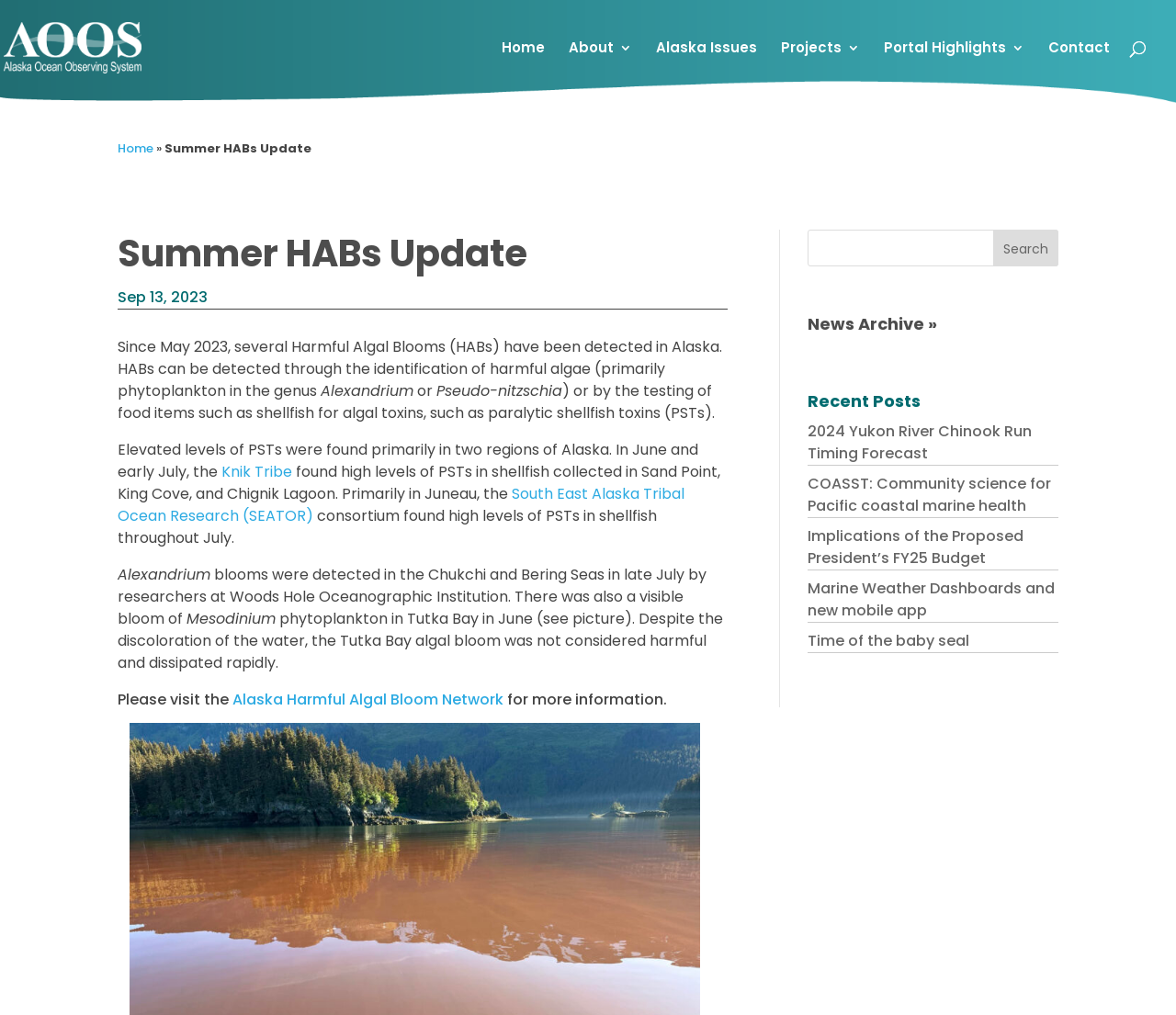Determine the bounding box coordinates for the area you should click to complete the following instruction: "View News Archive".

[0.687, 0.308, 0.797, 0.33]